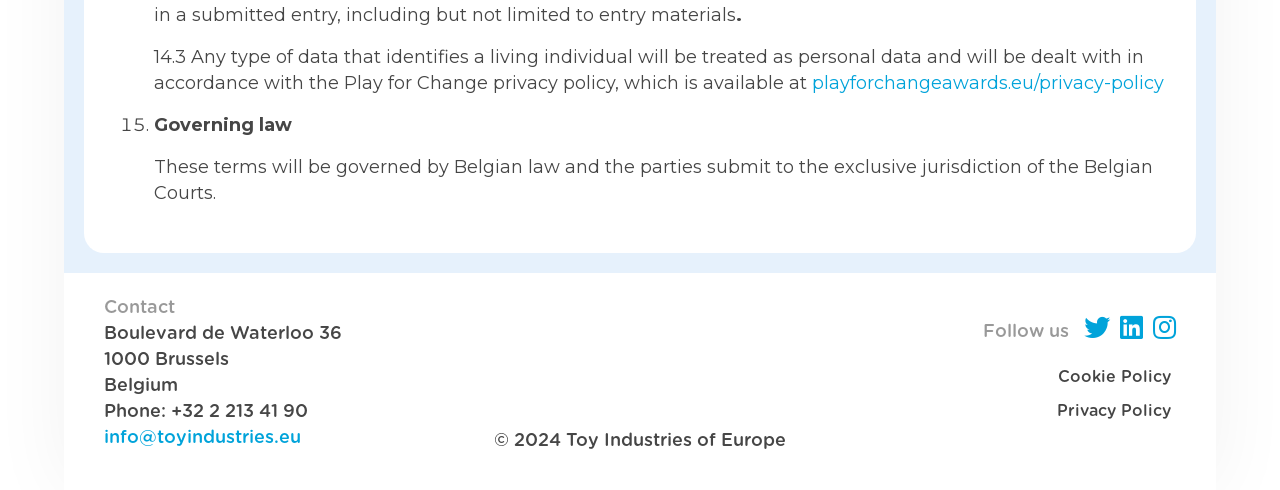Based on the element description "LOCATIONS", predict the bounding box coordinates of the UI element.

None